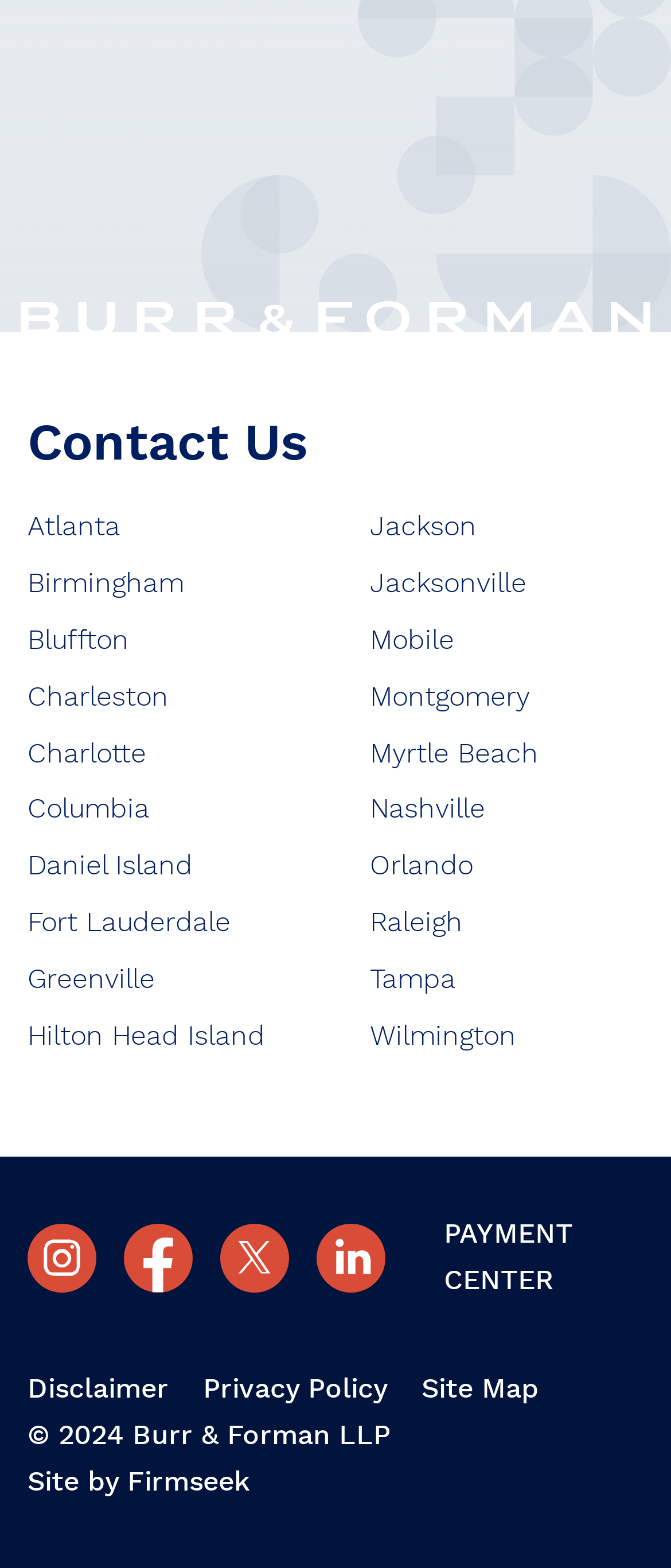Identify the bounding box for the UI element specified in this description: "Daniel Island". The coordinates must be four float numbers between 0 and 1, formatted as [left, top, right, bottom].

[0.041, 0.544, 0.287, 0.561]